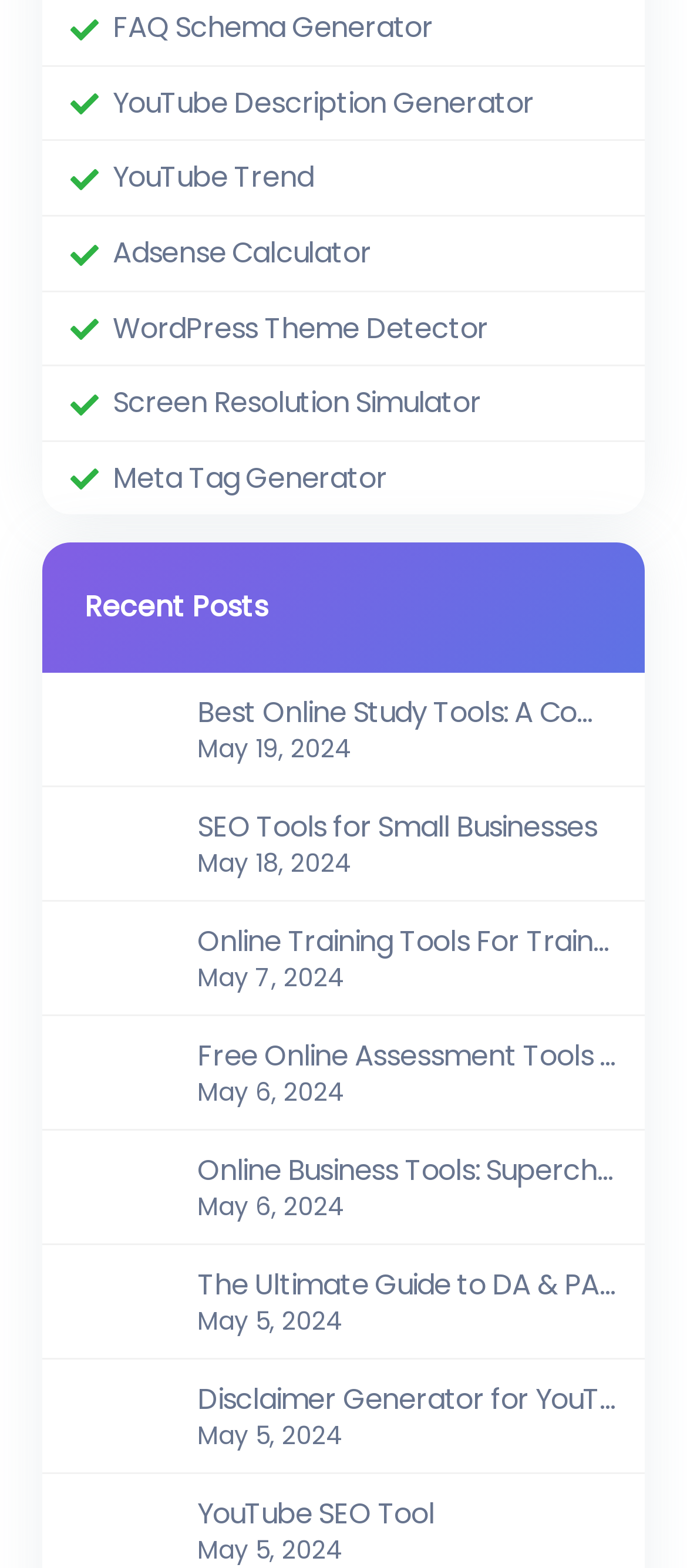Mark the bounding box of the element that matches the following description: "YouTube Trend".

[0.164, 0.099, 0.456, 0.128]